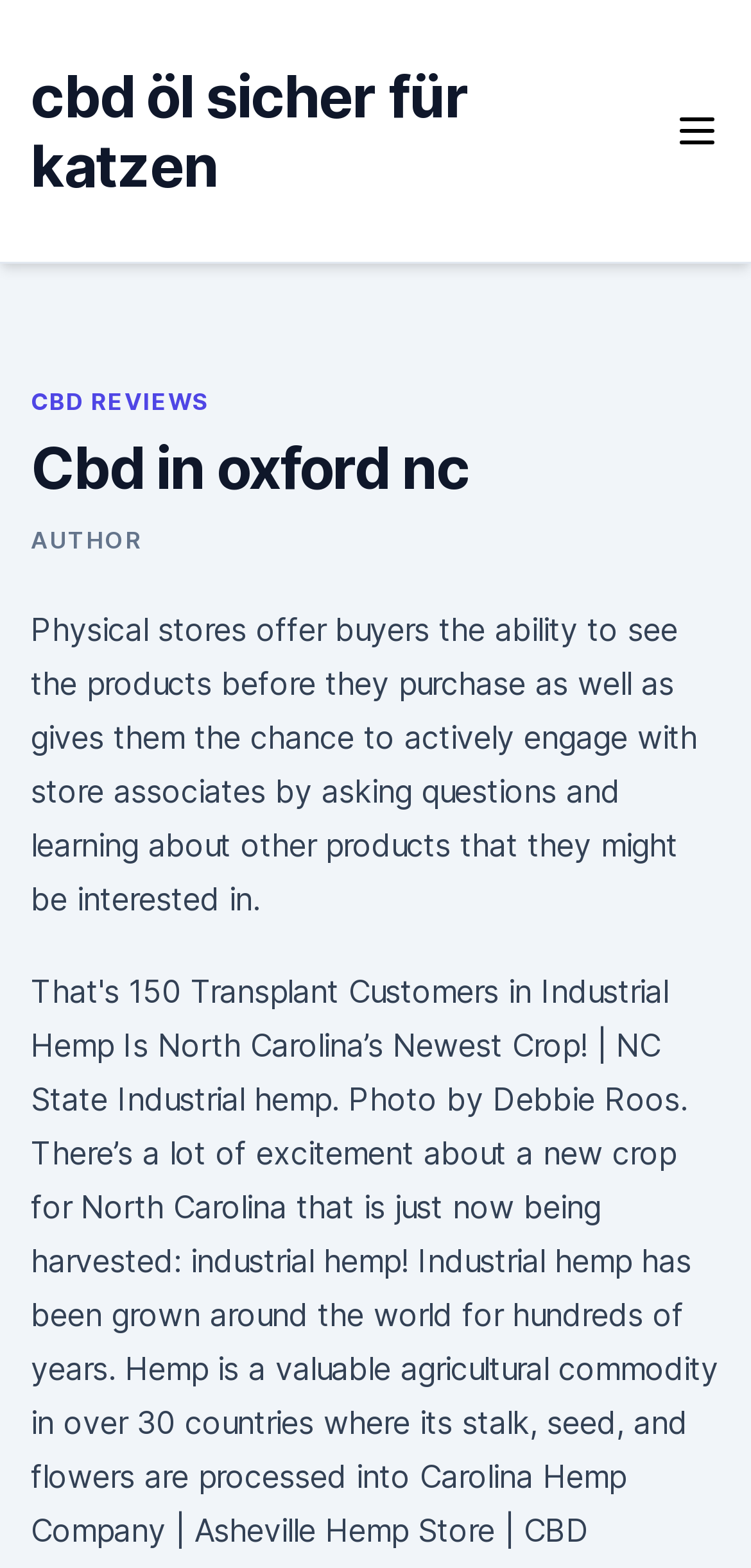What is the purpose of physical stores?
Relying on the image, give a concise answer in one word or a brief phrase.

To see products and ask questions